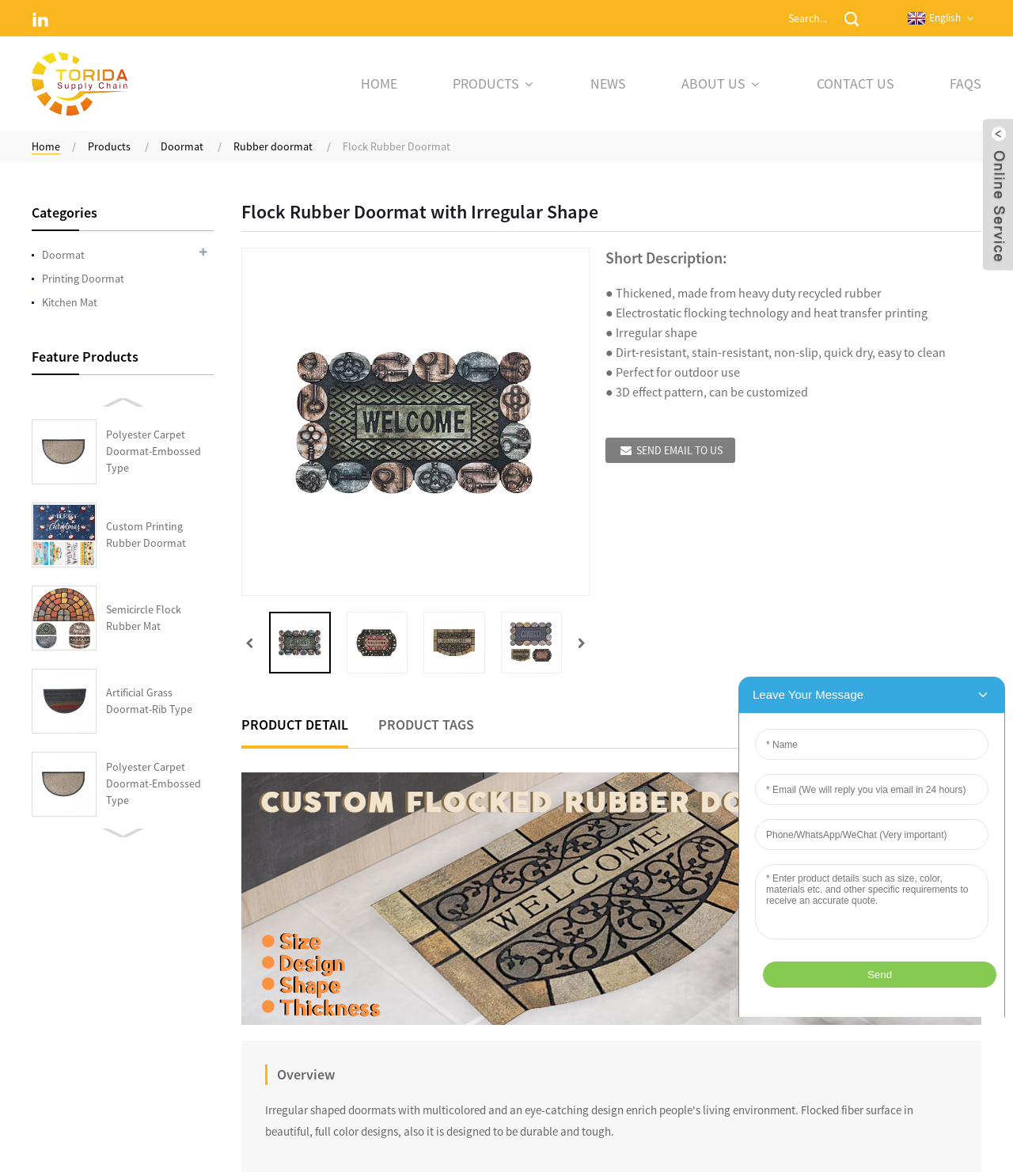Find and indicate the bounding box coordinates of the region you should select to follow the given instruction: "Search for a product".

None